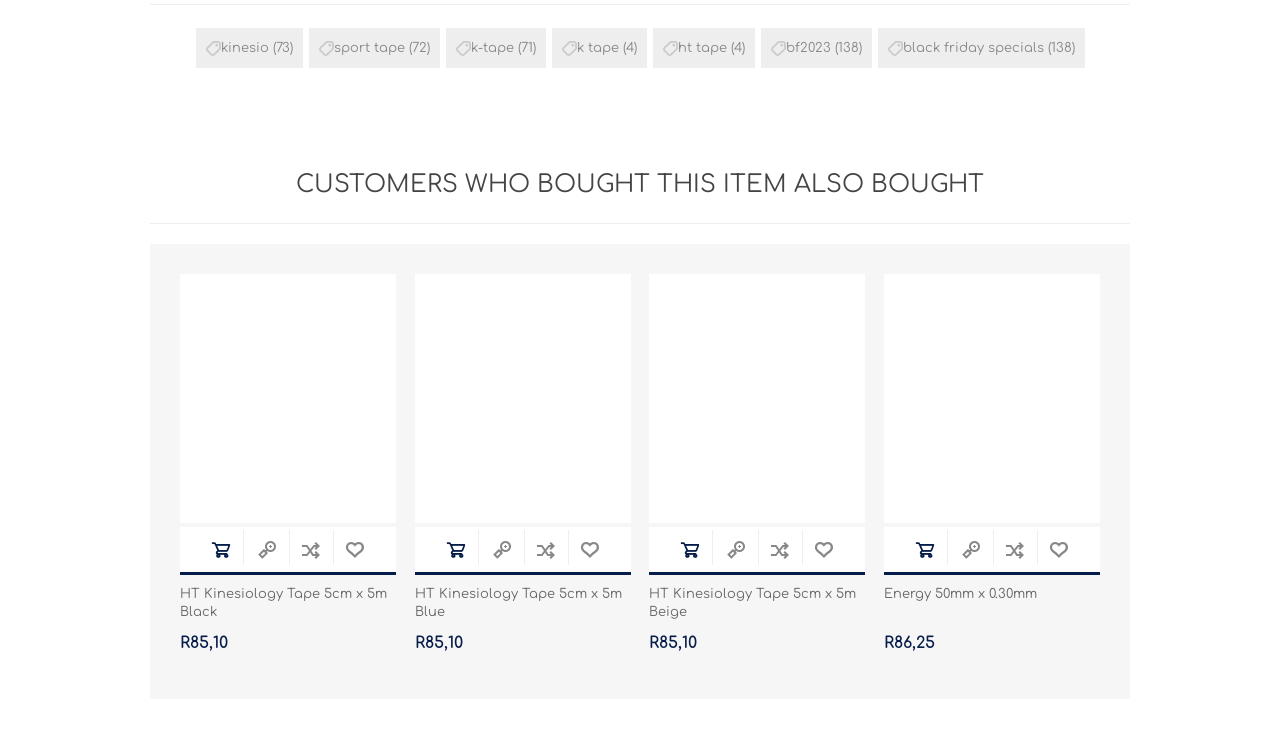Carefully examine the image and provide an in-depth answer to the question: What is the color of the second product under 'Customers who bought this item also bought'?

I looked at the list of products under 'Customers who bought this item also bought' and found the second product, which is 'HT Kinesiology Tape 5cm x 5m Blue'.